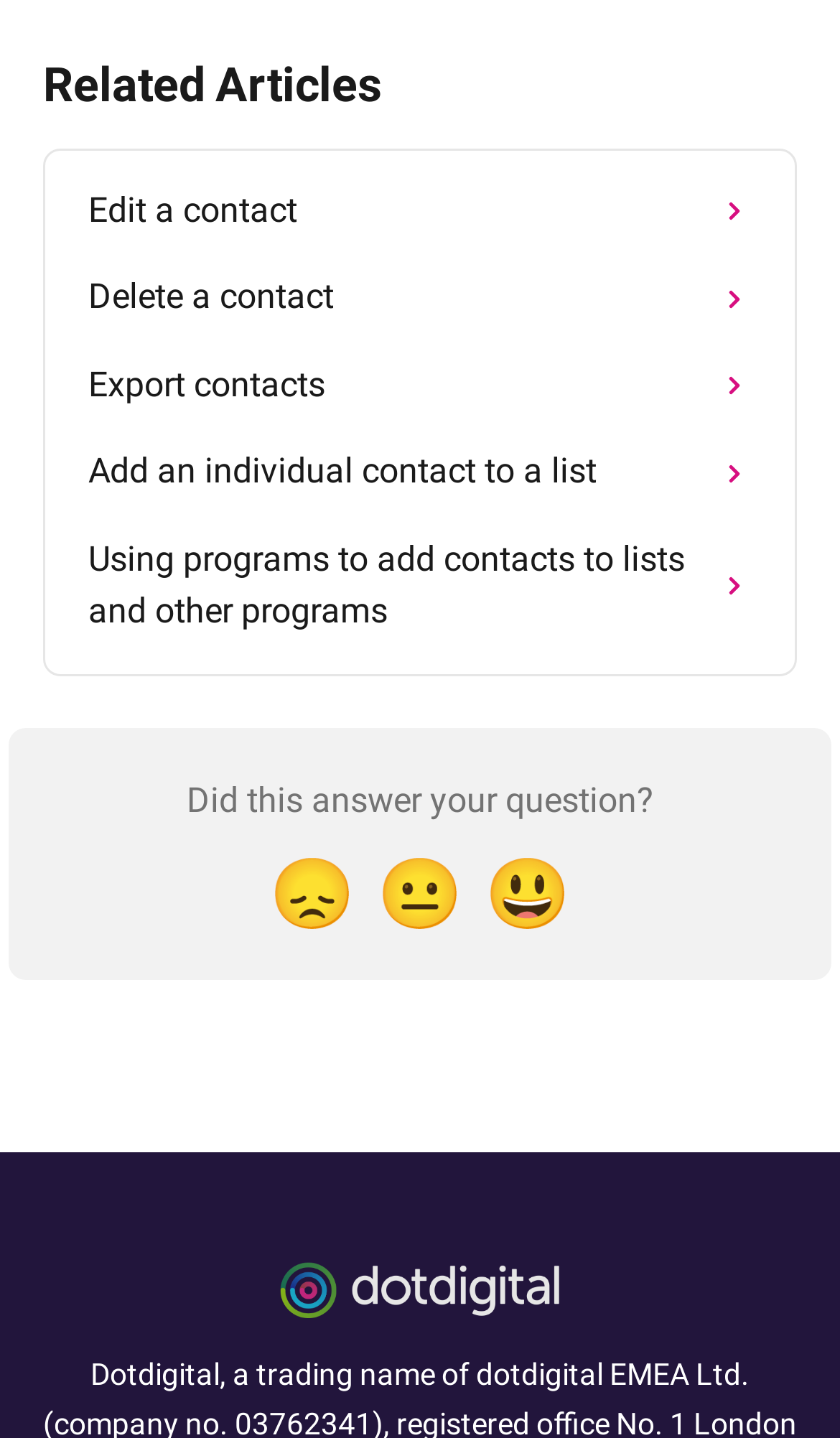Determine the bounding box coordinates for the HTML element mentioned in the following description: "Export contacts". The coordinates should be a list of four floats ranging from 0 to 1, represented as [left, top, right, bottom].

[0.074, 0.238, 0.926, 0.299]